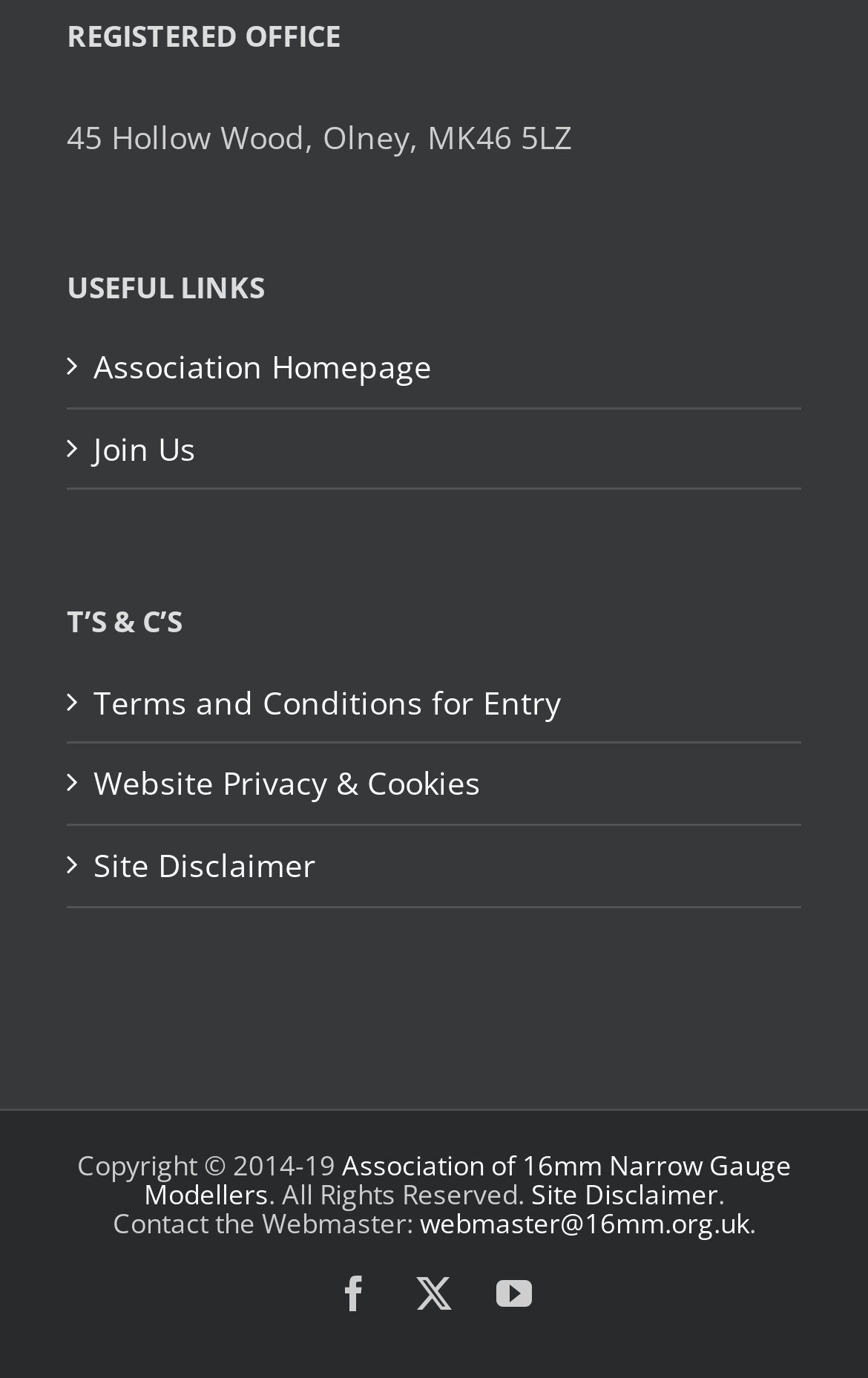Please find the bounding box coordinates of the section that needs to be clicked to achieve this instruction: "Read COLUMNISTS articles".

None